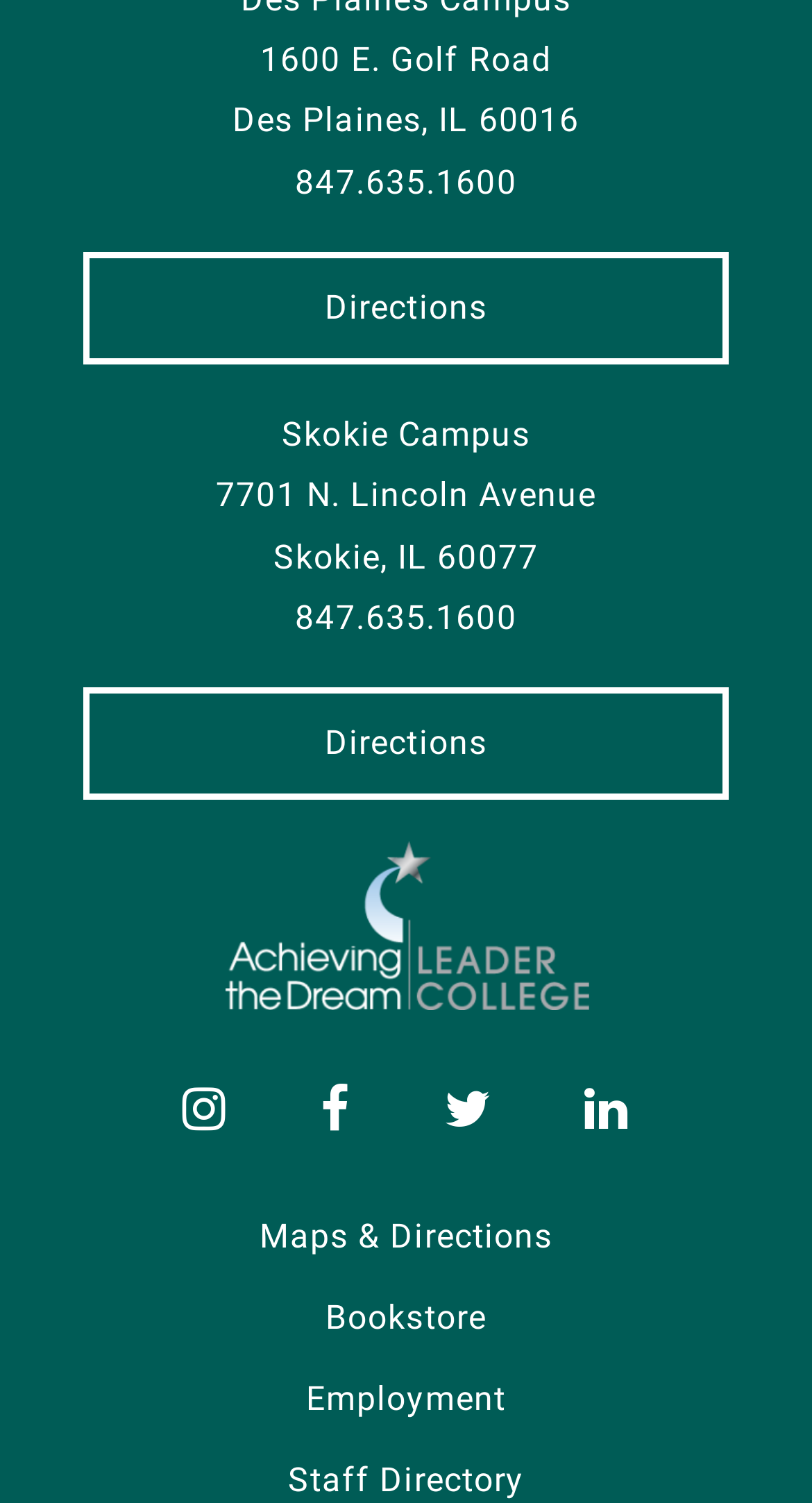Identify the bounding box coordinates for the element you need to click to achieve the following task: "Get Maps & Directions". Provide the bounding box coordinates as four float numbers between 0 and 1, in the form [left, top, right, bottom].

[0.319, 0.806, 0.681, 0.839]